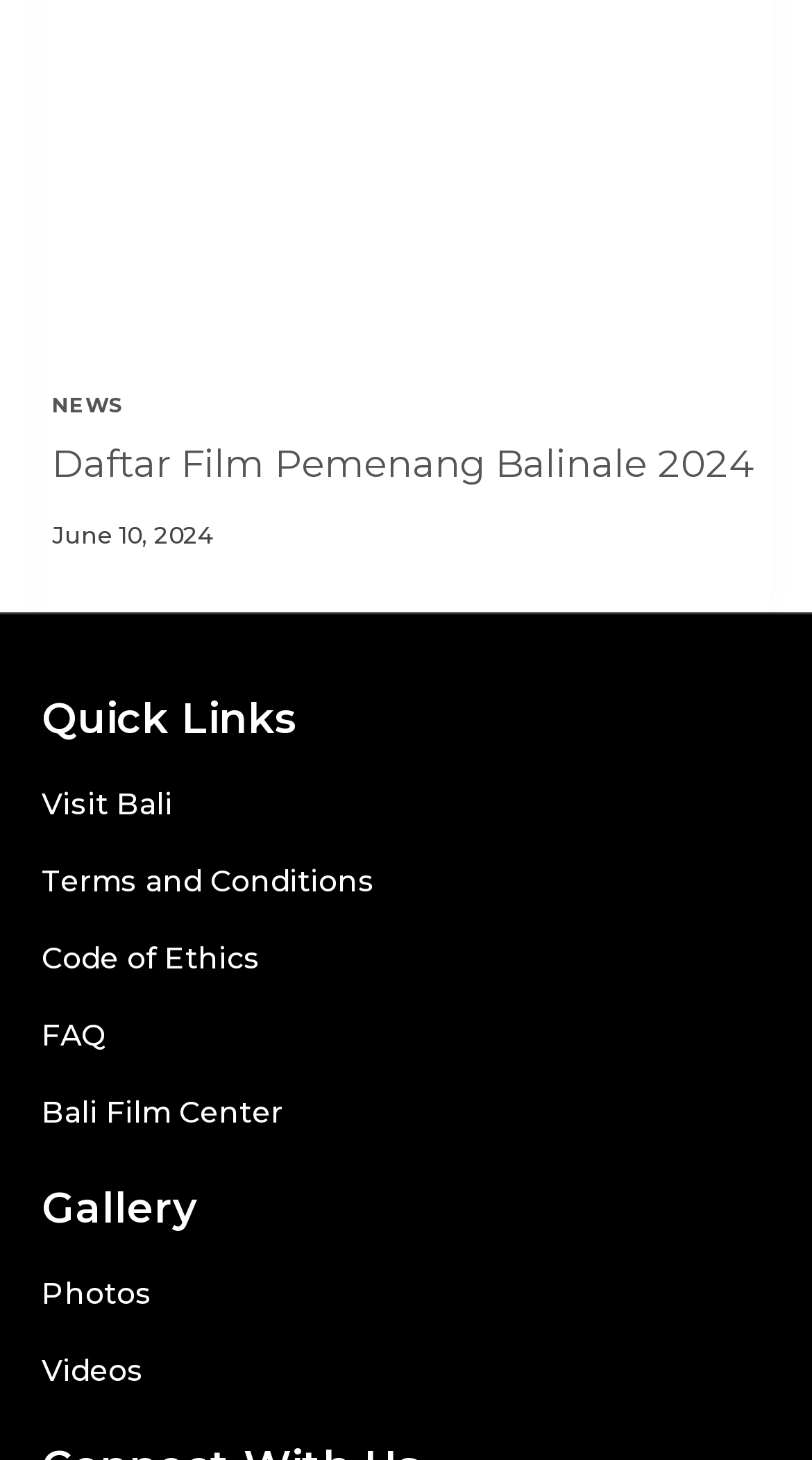Predict the bounding box for the UI component with the following description: "Tumblr".

None